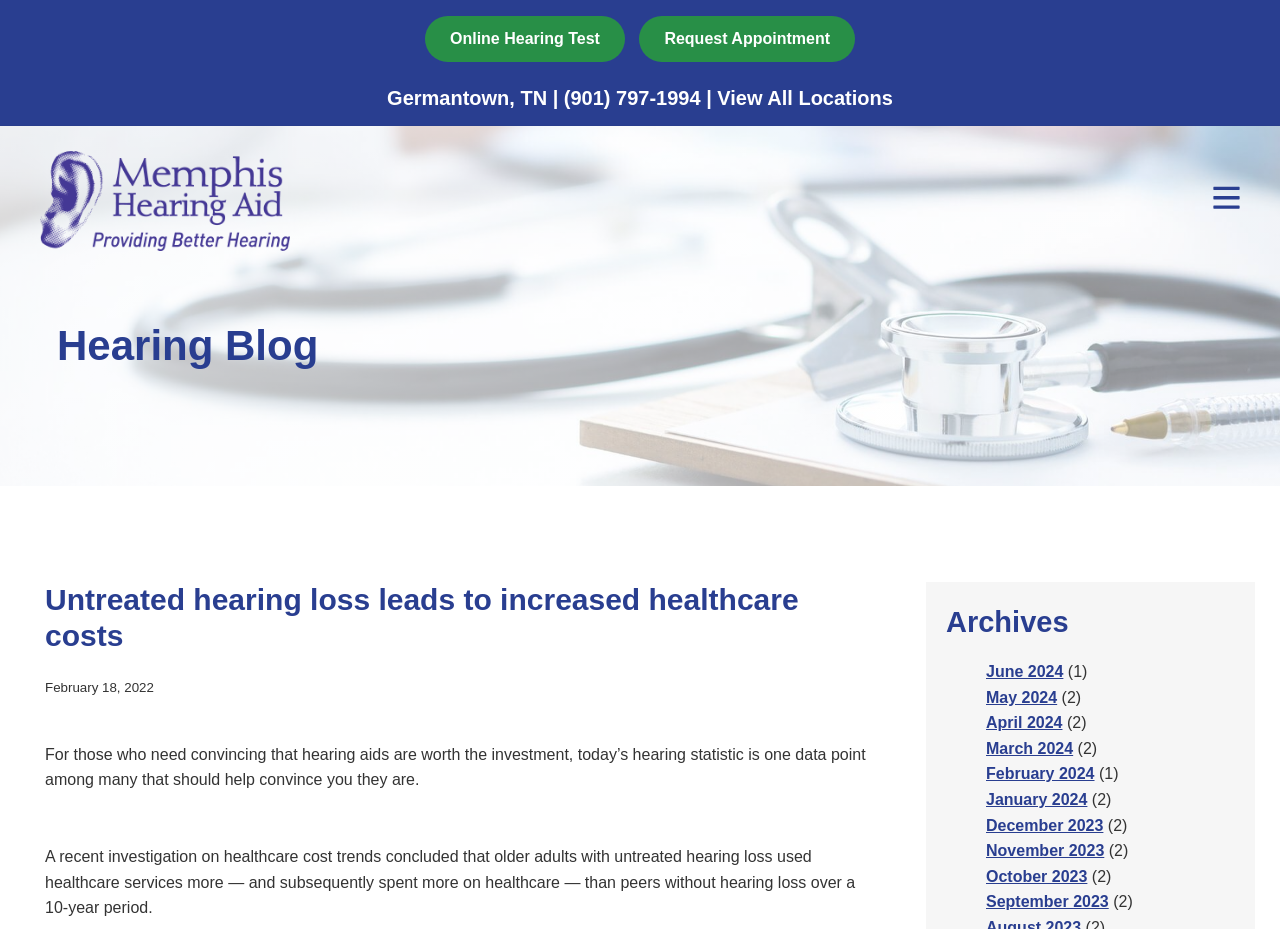Locate the bounding box coordinates of the element you need to click to accomplish the task described by this instruction: "Read the hearing blog".

[0.045, 0.341, 0.591, 0.404]